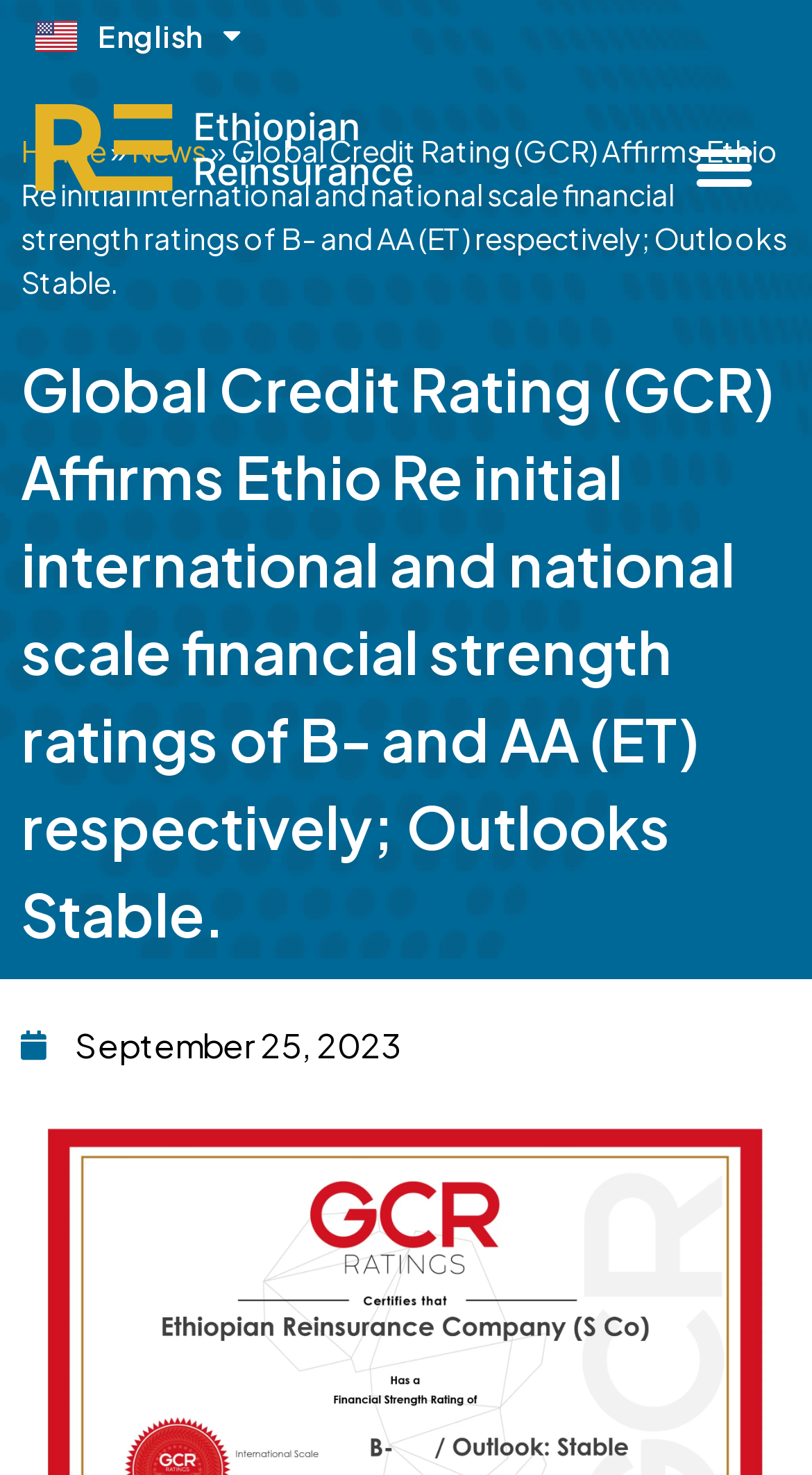Given the following UI element description: "September 25, 2023", find the bounding box coordinates in the webpage screenshot.

[0.026, 0.692, 0.492, 0.726]